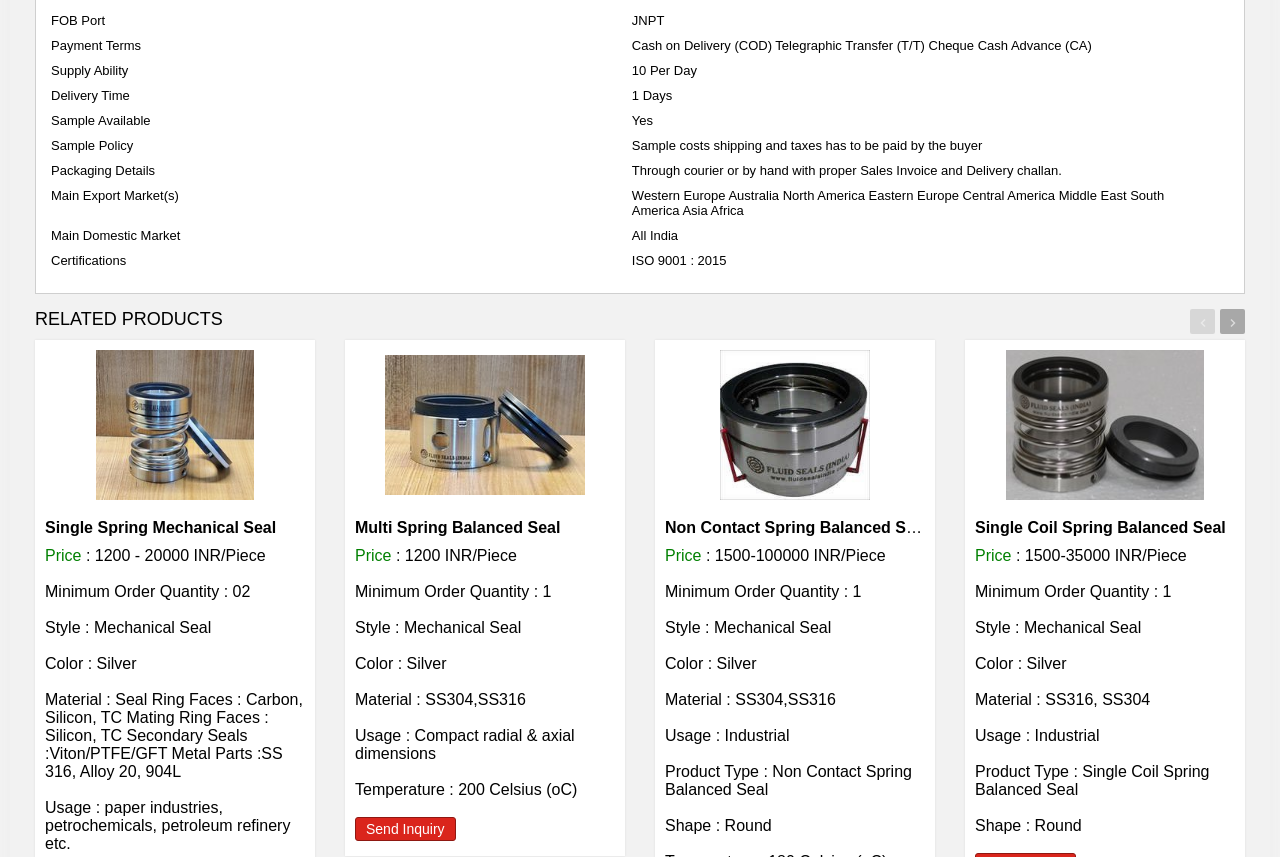Provide a short answer using a single word or phrase for the following question: 
What is the material of the Multi Spring Balanced Seal?

SS304,SS316